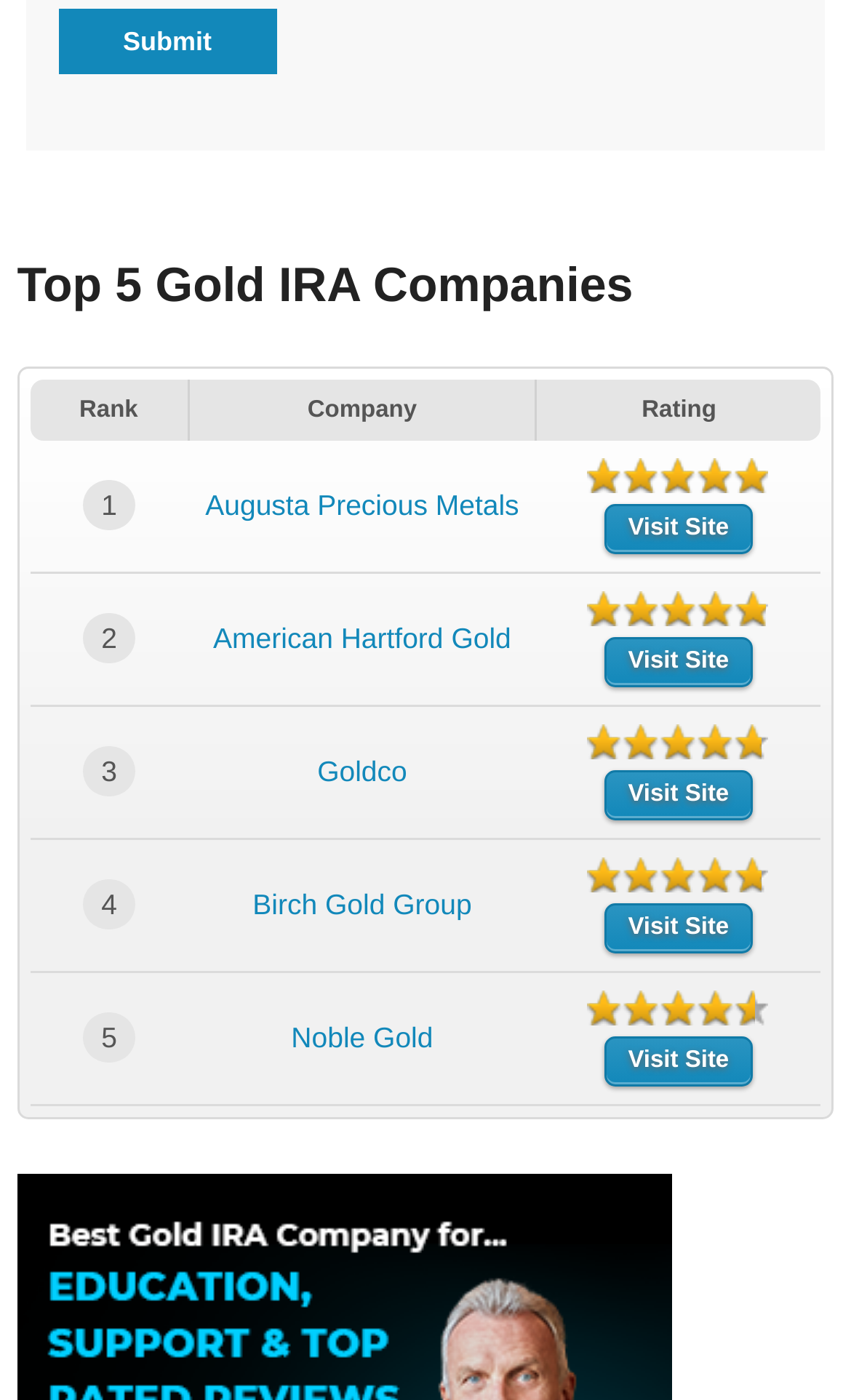Identify and provide the bounding box for the element described by: "Visit Site".

[0.71, 0.644, 0.885, 0.68]